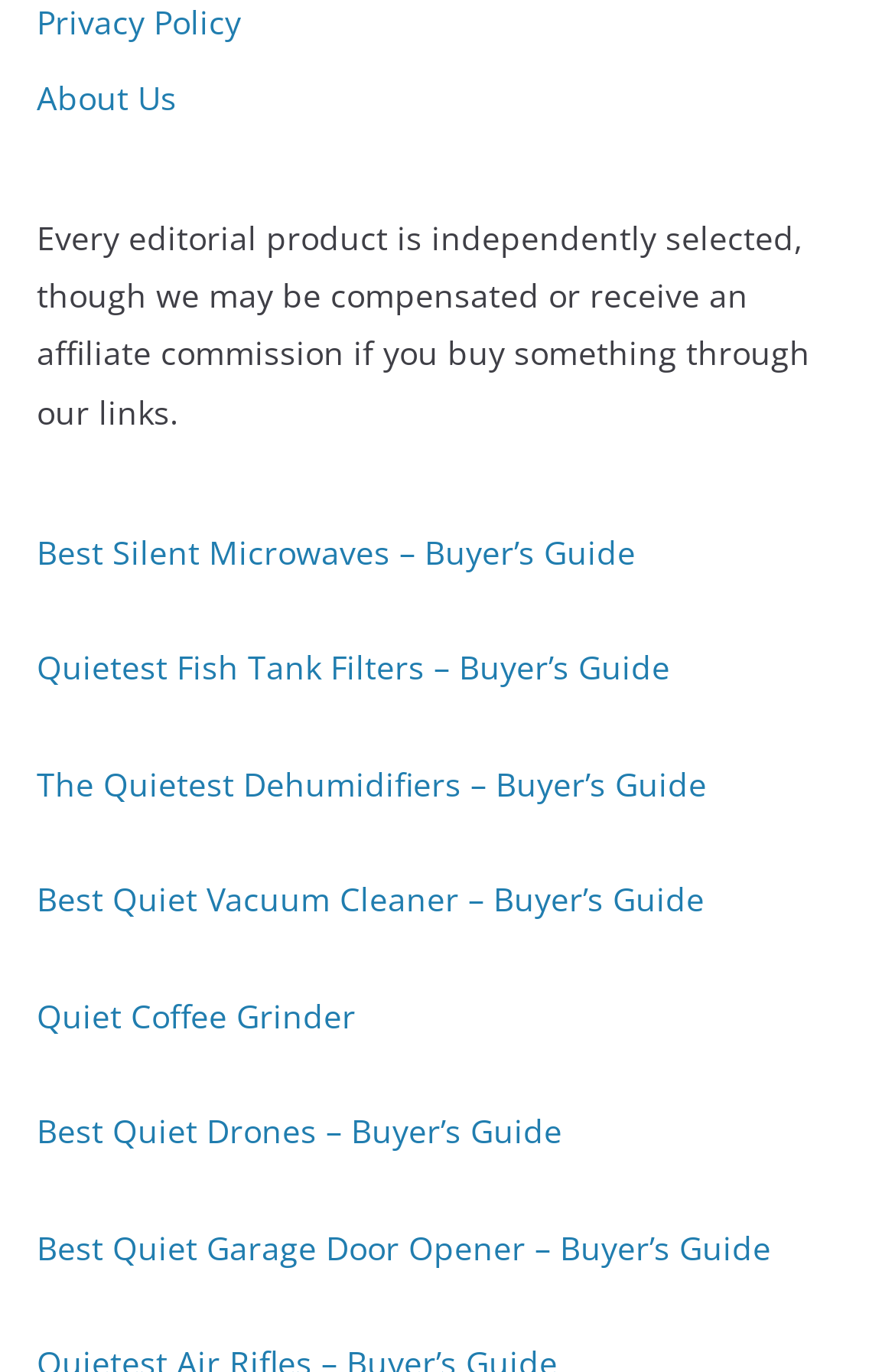Select the bounding box coordinates of the element I need to click to carry out the following instruction: "Explore the quietest fish tank filters guide".

[0.041, 0.471, 0.749, 0.502]